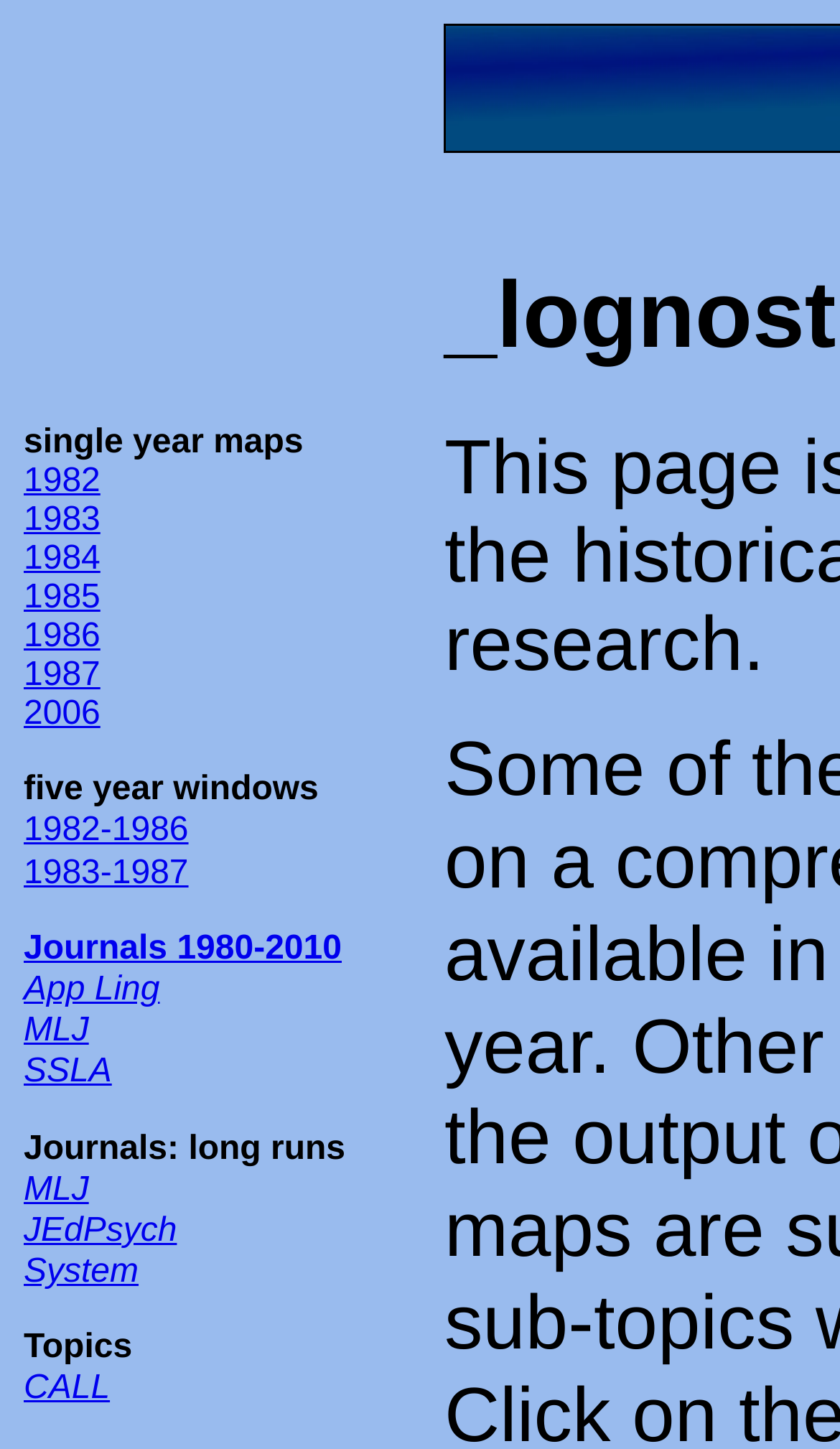Highlight the bounding box coordinates of the element that should be clicked to carry out the following instruction: "go to Journals 1980-2010". The coordinates must be given as four float numbers ranging from 0 to 1, i.e., [left, top, right, bottom].

[0.028, 0.642, 0.407, 0.667]